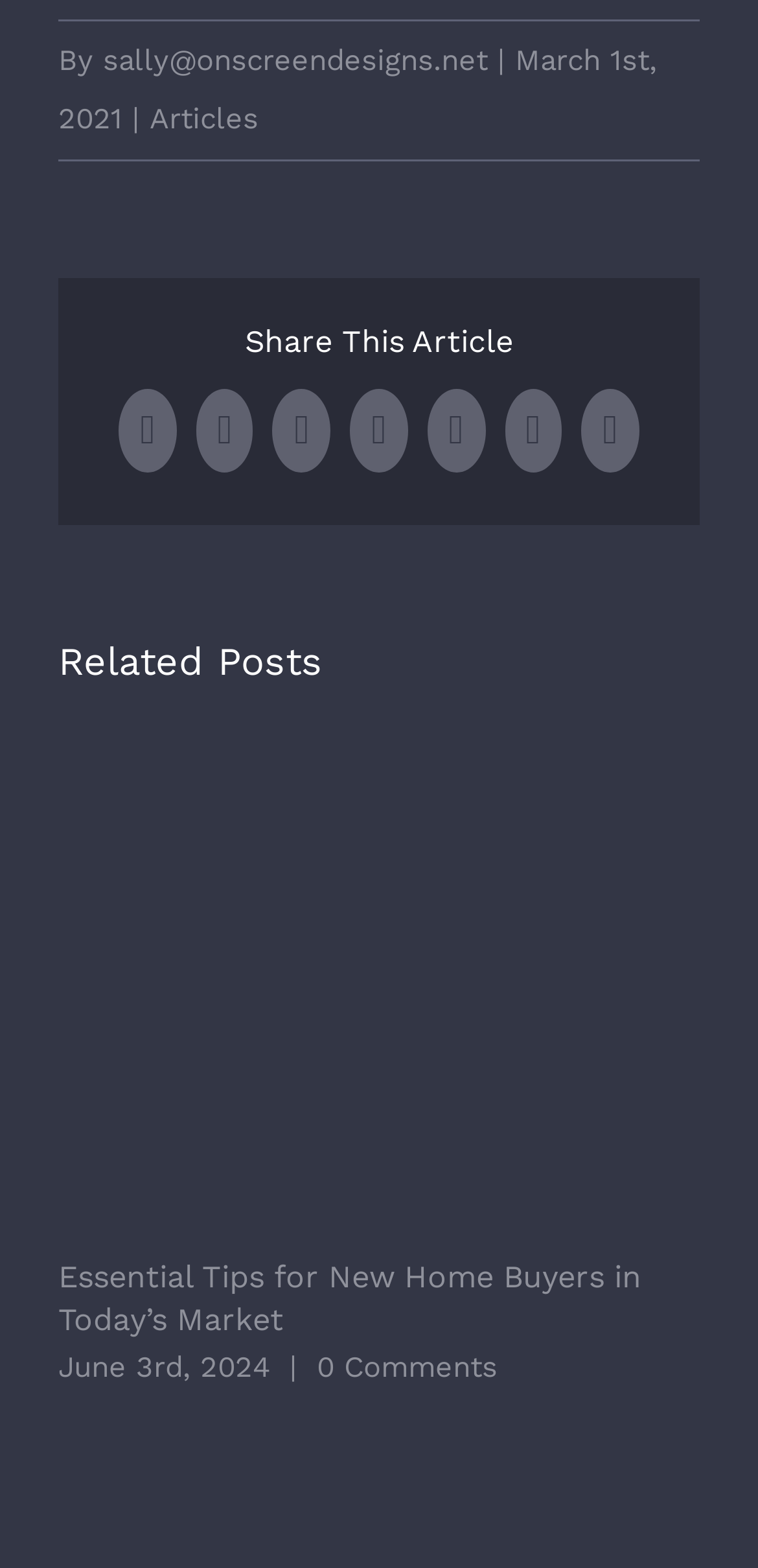What is the title of the related post?
Based on the image, respond with a single word or phrase.

Essential Tips for New Home Buyers in Today’s Market